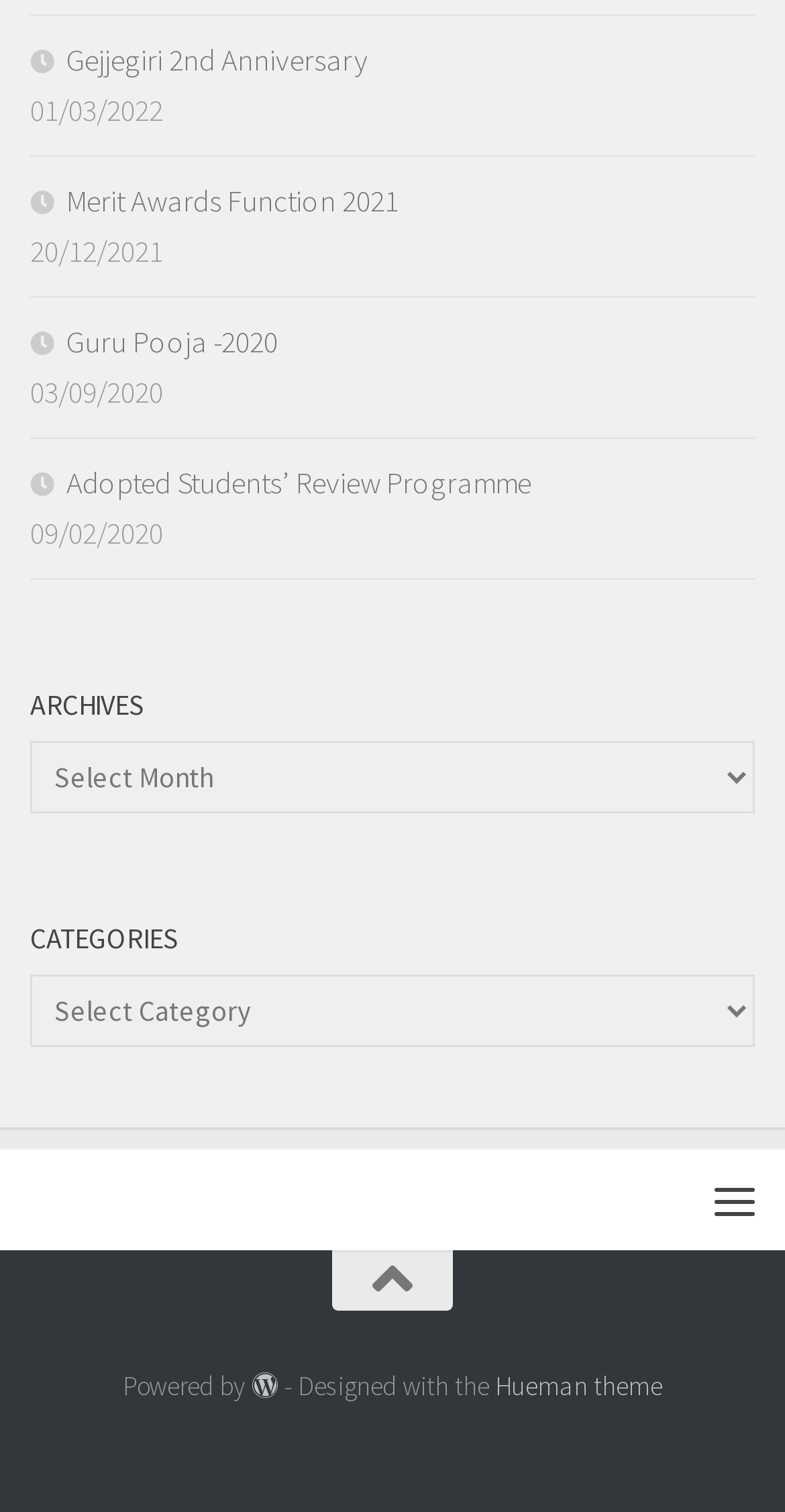Using the information shown in the image, answer the question with as much detail as possible: What is the theme used to design the website?

The theme used to design the website is mentioned at the bottom of the webpage, which is 'Hueman theme', as indicated by the link element with the text 'Hueman theme'.